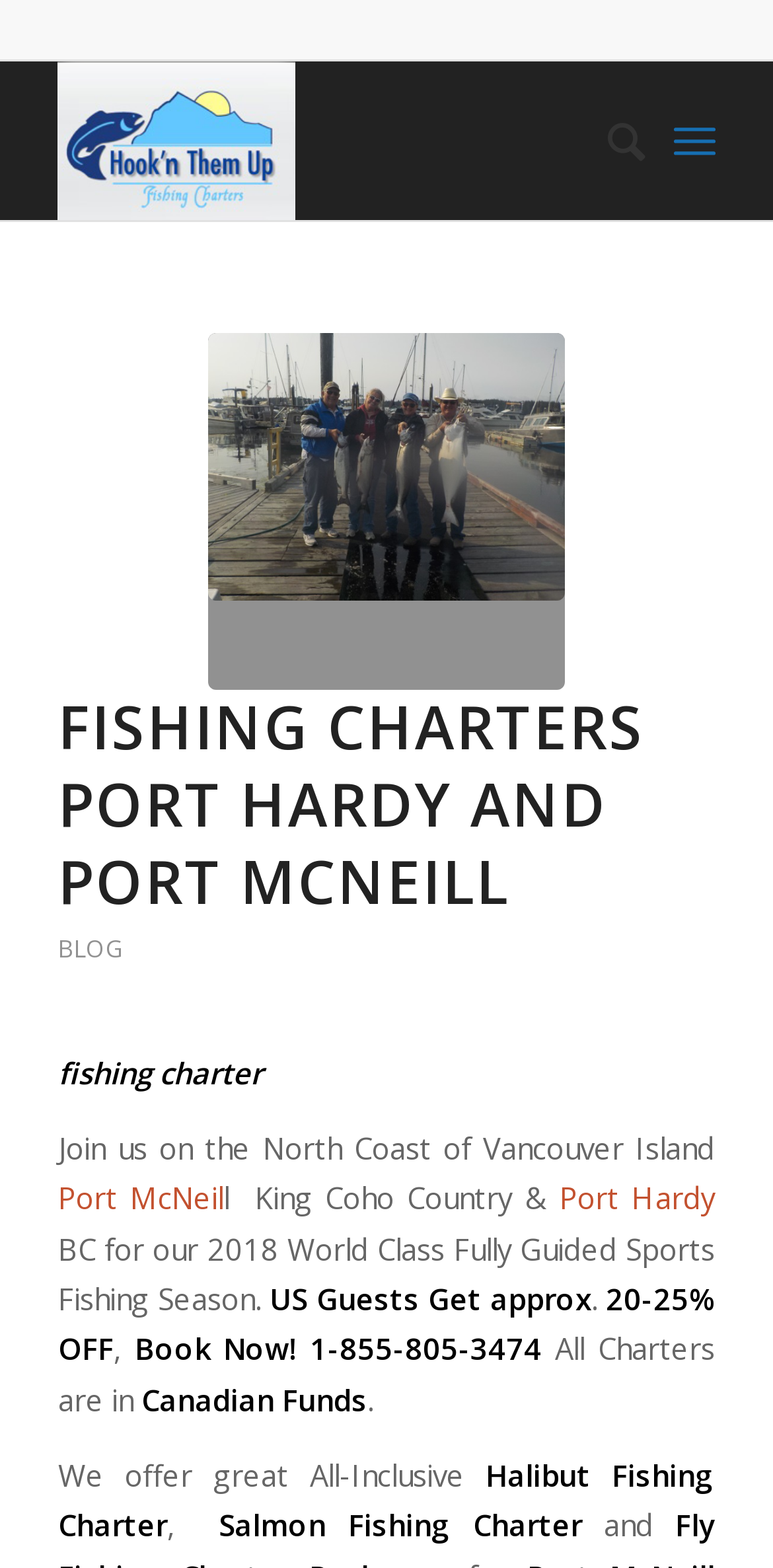Is there a discount available for US guests?
Please craft a detailed and exhaustive response to the question.

The webpage mentions 'US Guests Get approx 20-25% OFF' which suggests that there is a discount available for US guests, specifically 20-25% off.